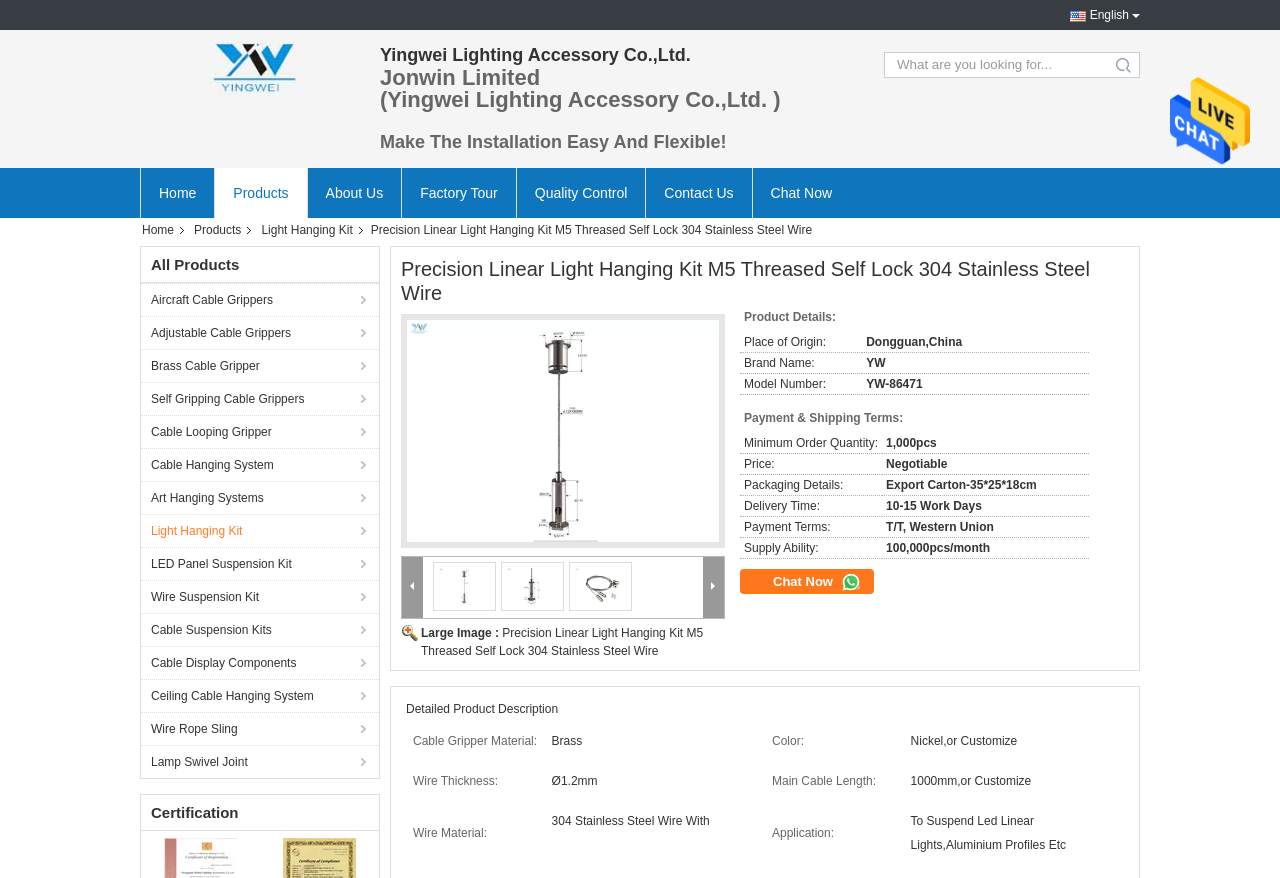Pinpoint the bounding box coordinates of the clickable area necessary to execute the following instruction: "view product details". The coordinates should be given as four float numbers between 0 and 1, namely [left, top, right, bottom].

[0.285, 0.254, 0.634, 0.27]